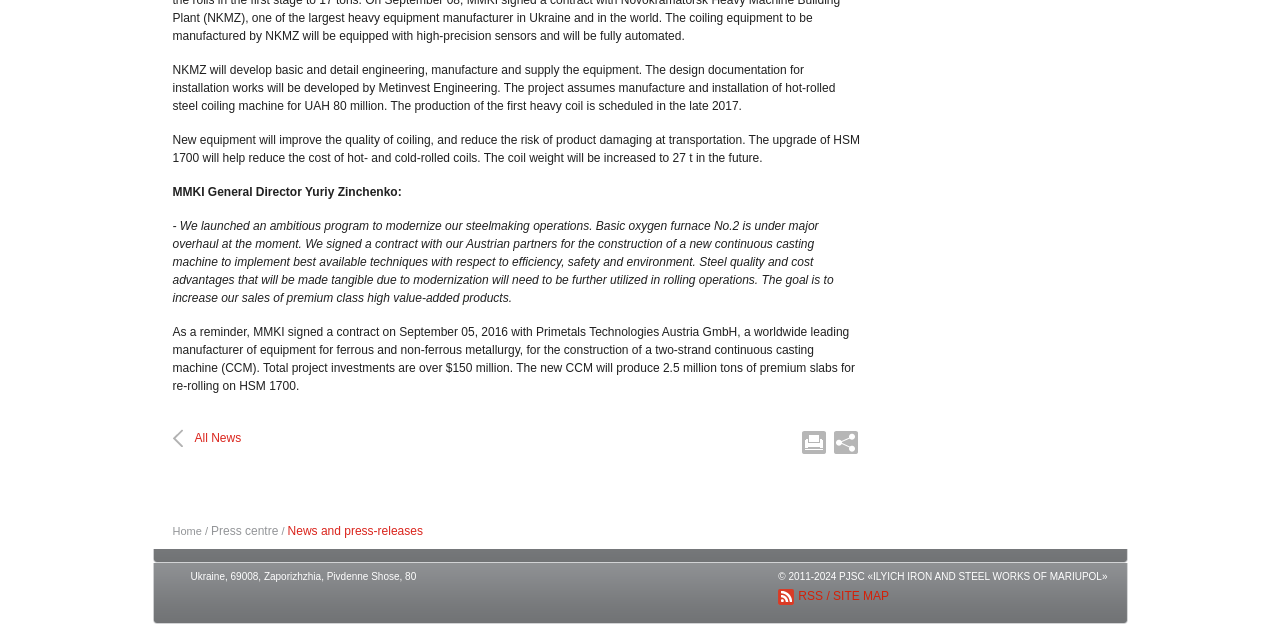Based on the element description News and press-releases, identify the bounding box coordinates for the UI element. The coordinates should be in the format (top-left x, top-left y, bottom-right x, bottom-right y) and within the 0 to 1 range.

[0.225, 0.819, 0.33, 0.841]